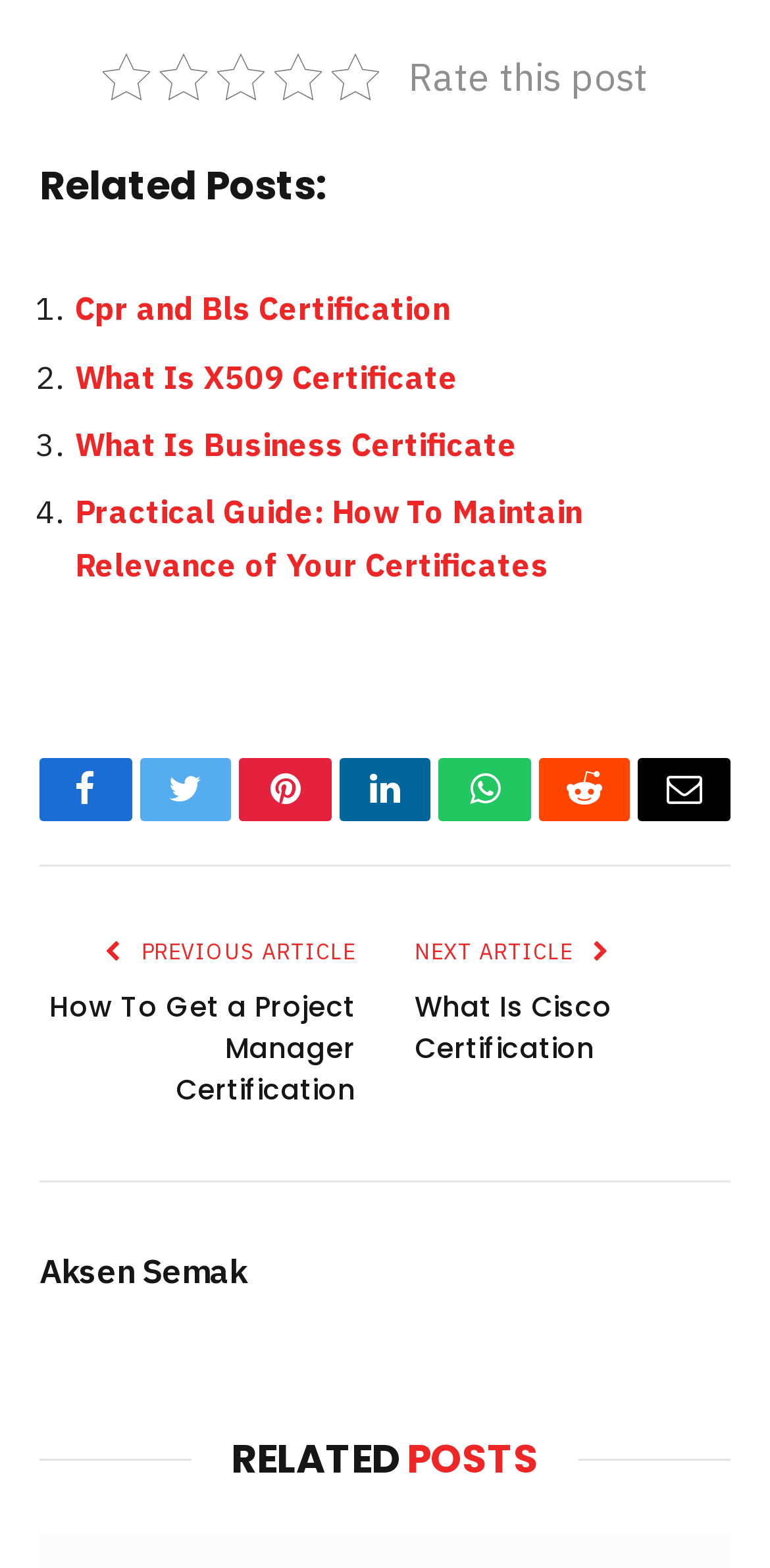Bounding box coordinates are specified in the format (top-left x, top-left y, bottom-right x, bottom-right y). All values are floating point numbers bounded between 0 and 1. Please provide the bounding box coordinate of the region this sentence describes: May 2021

None